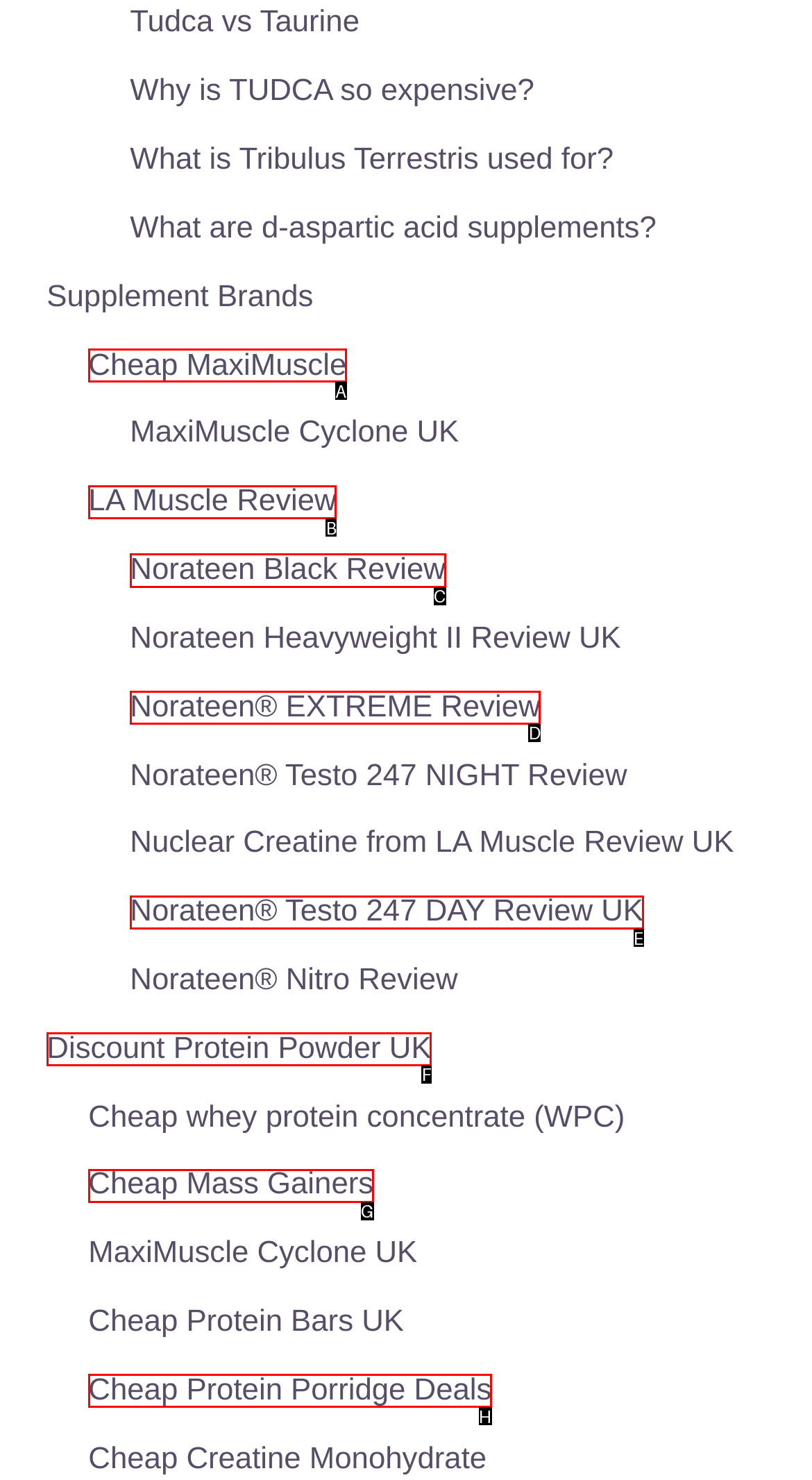Based on the choices marked in the screenshot, which letter represents the correct UI element to perform the task: Visit https://www.hkyo.net/?

None